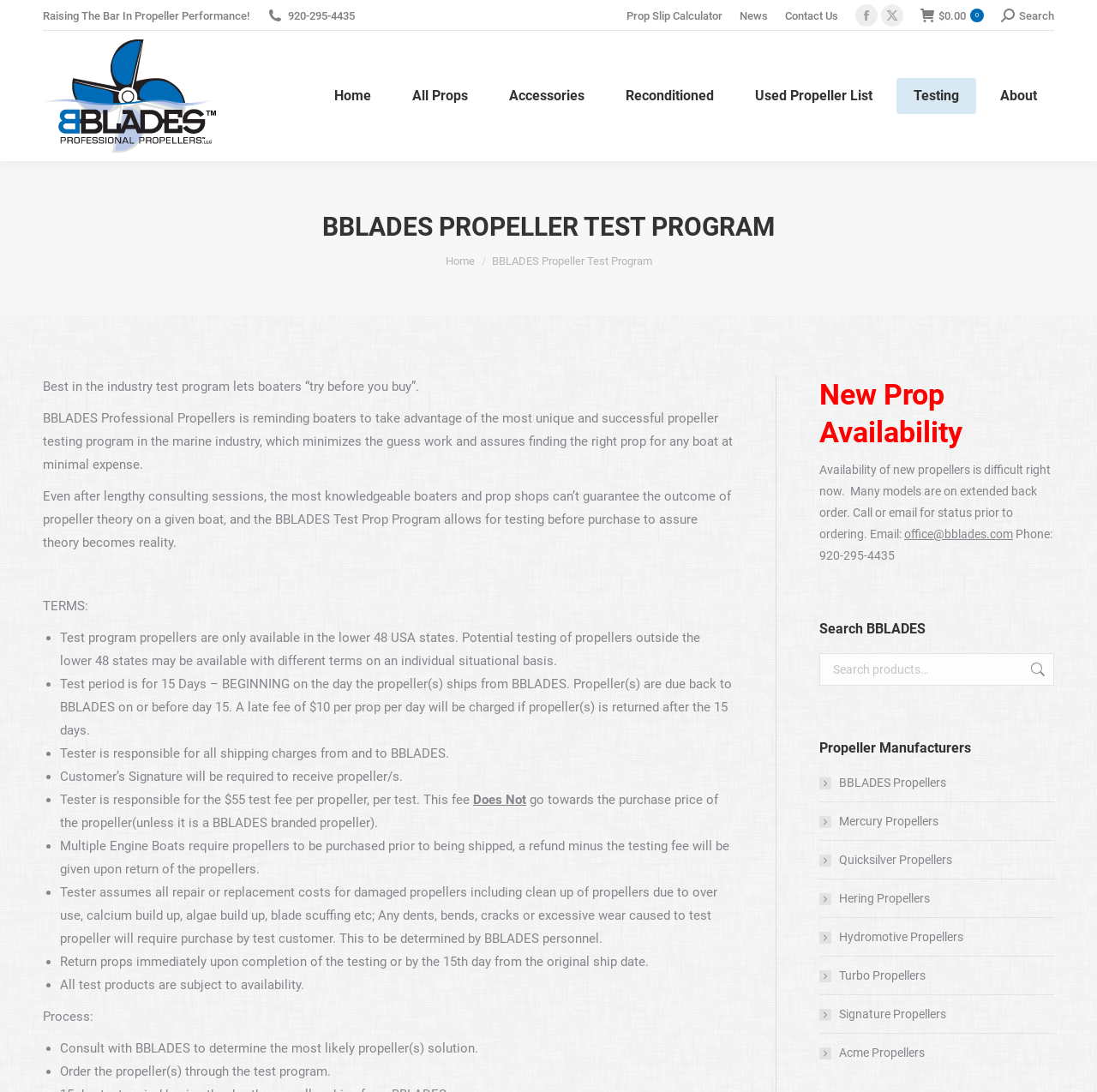Can you determine the bounding box coordinates of the area that needs to be clicked to fulfill the following instruction: "Contact Us"?

[0.716, 0.007, 0.764, 0.022]